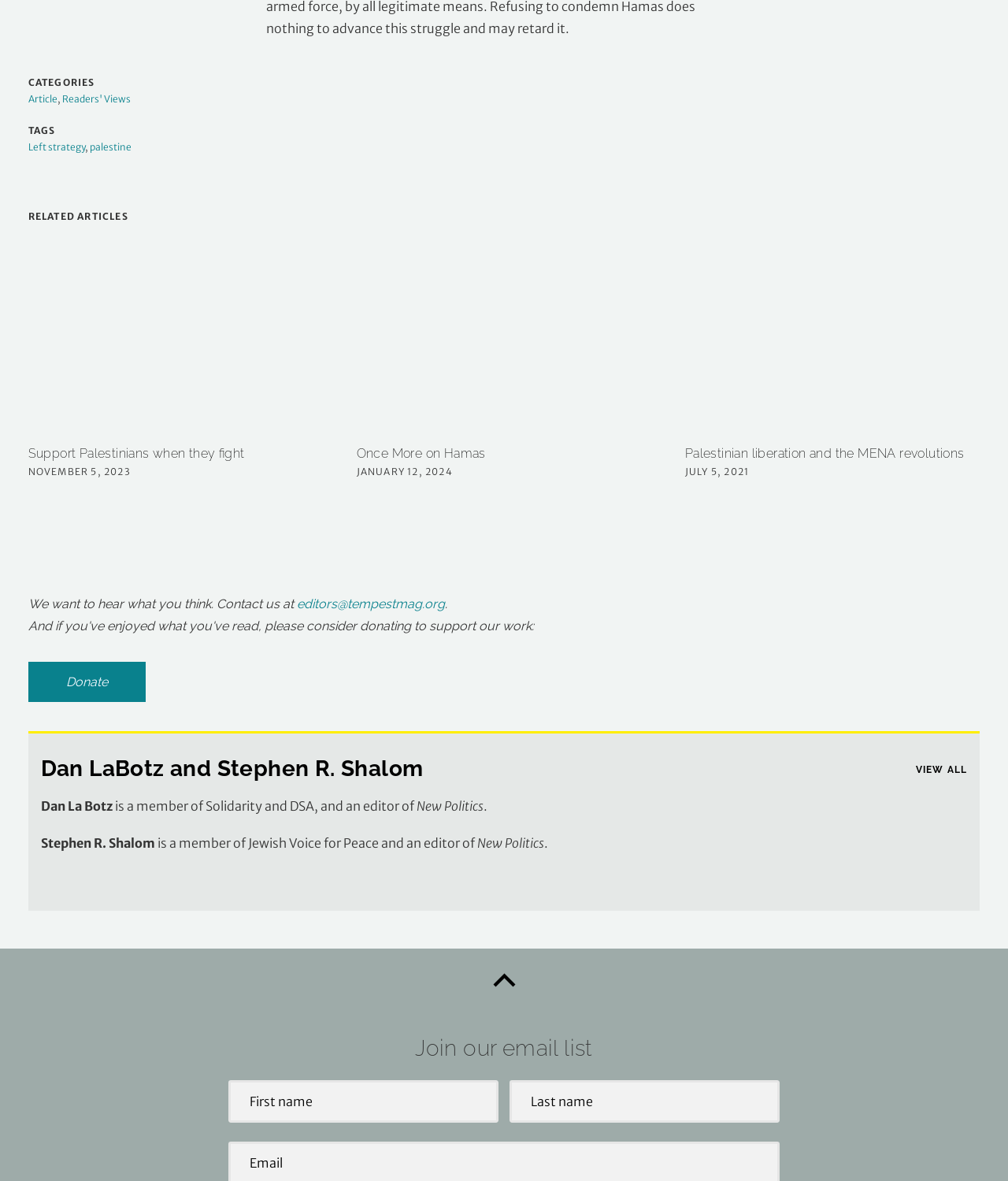What is the purpose of the textbox at the bottom of the webpage?
By examining the image, provide a one-word or phrase answer.

Join our email list